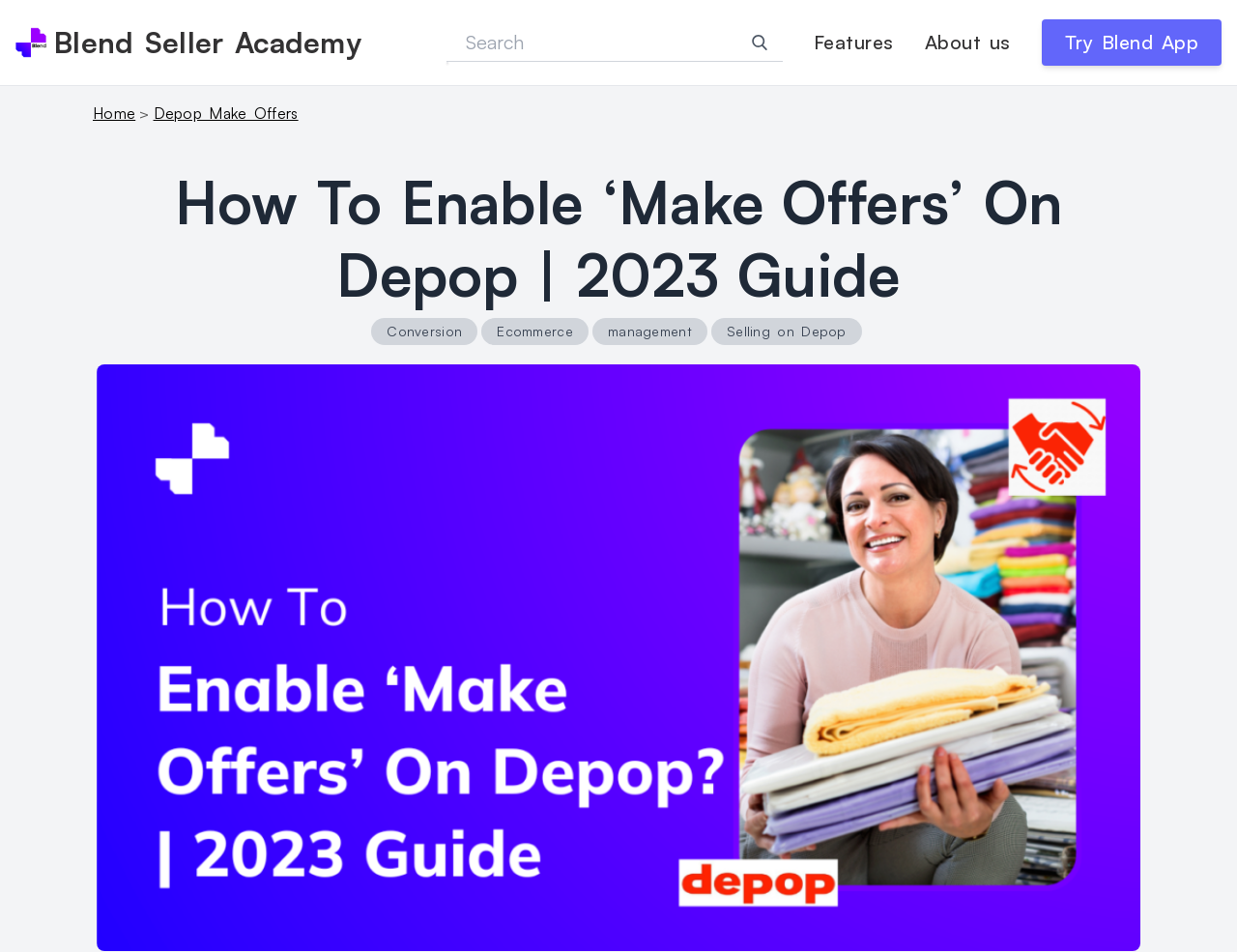Answer the following query with a single word or phrase:
What is the topic of the webpage?

Depop Make Offers